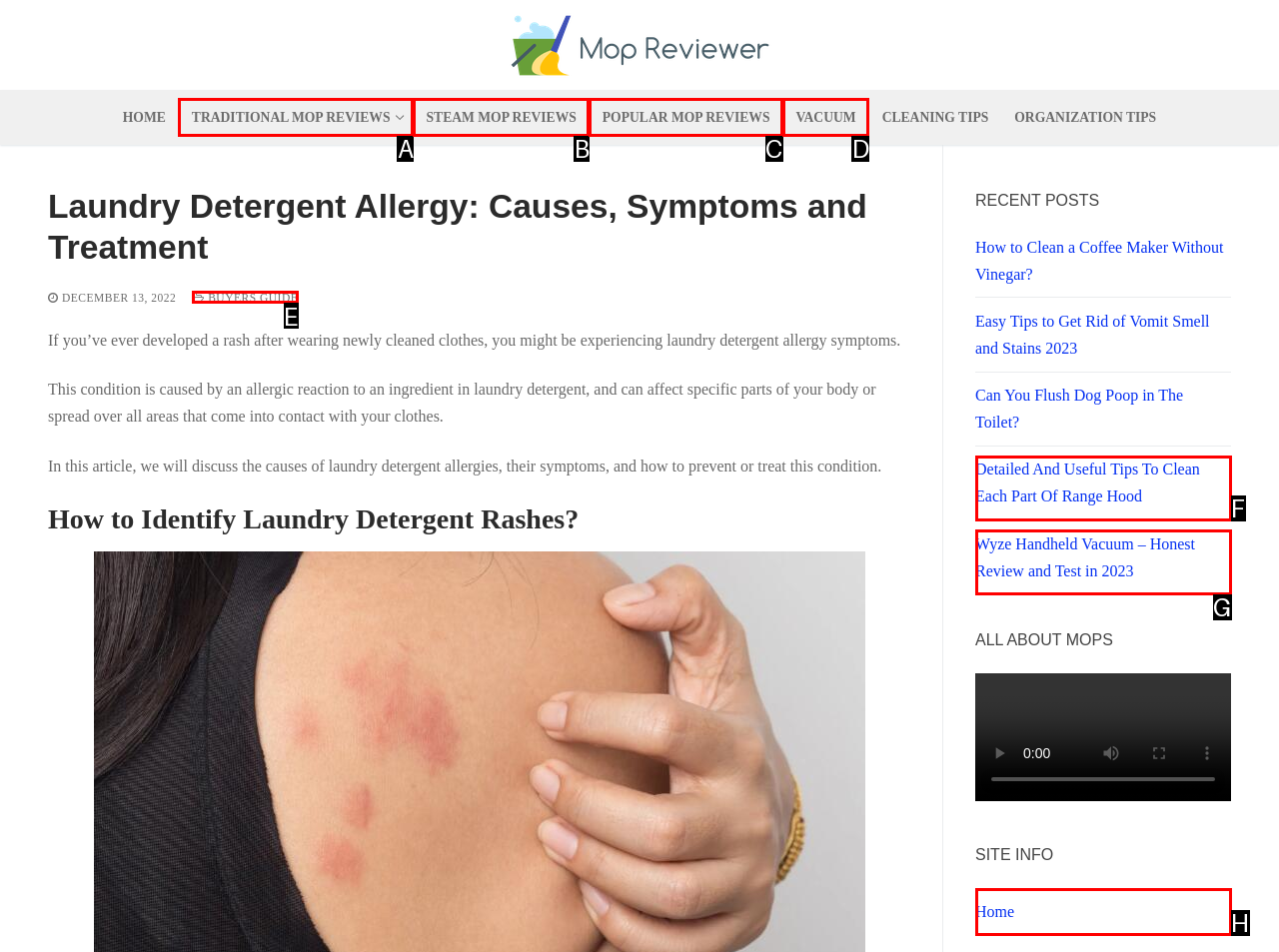From the options presented, which lettered element matches this description: Home
Reply solely with the letter of the matching option.

H